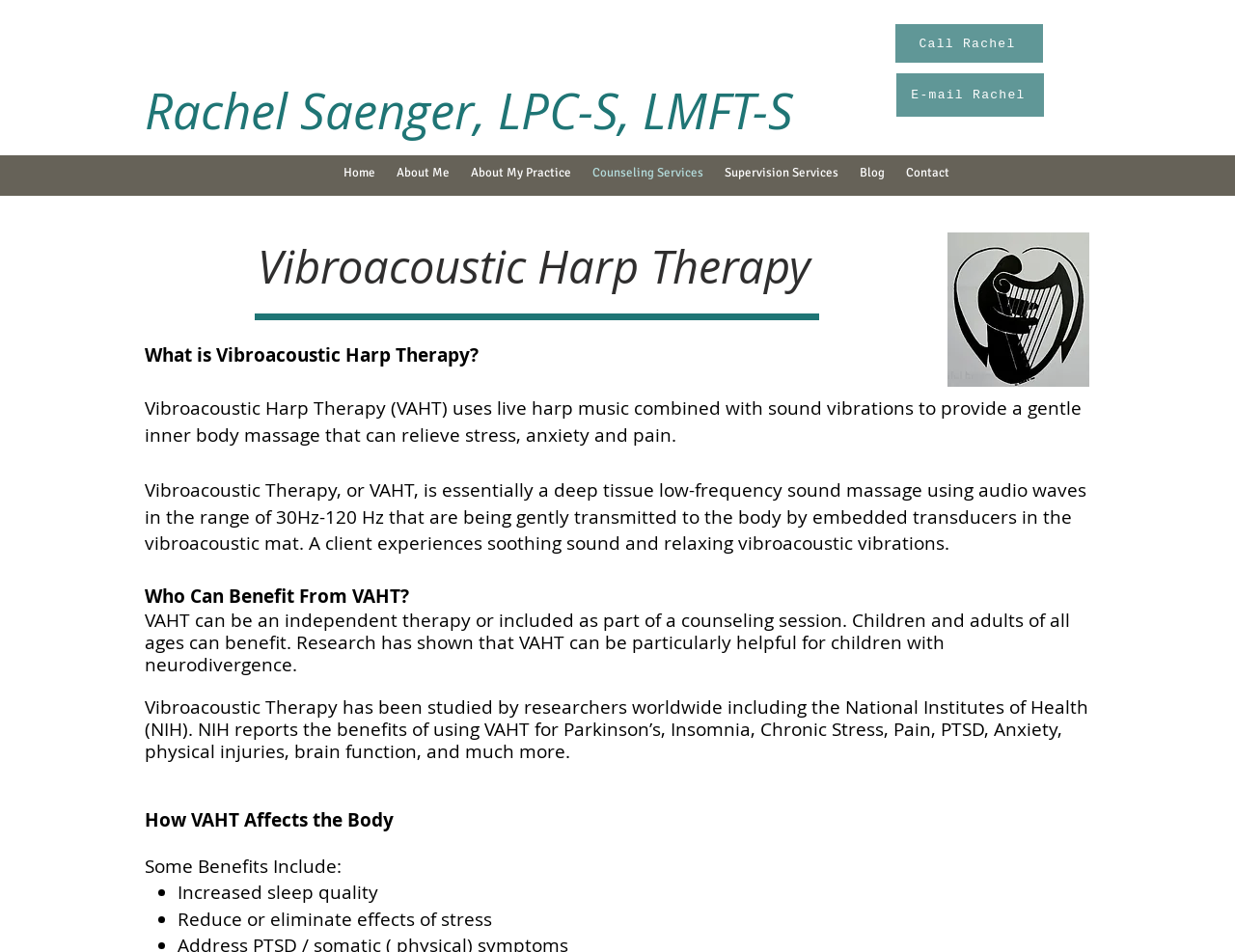What is the image on the webpage?
Please give a detailed and elaborate explanation in response to the question.

The image on the webpage is the logo of Vibroacoustic Harp Therapy (VAHT), which is displayed as 'VAHT_Logo.jpg'.